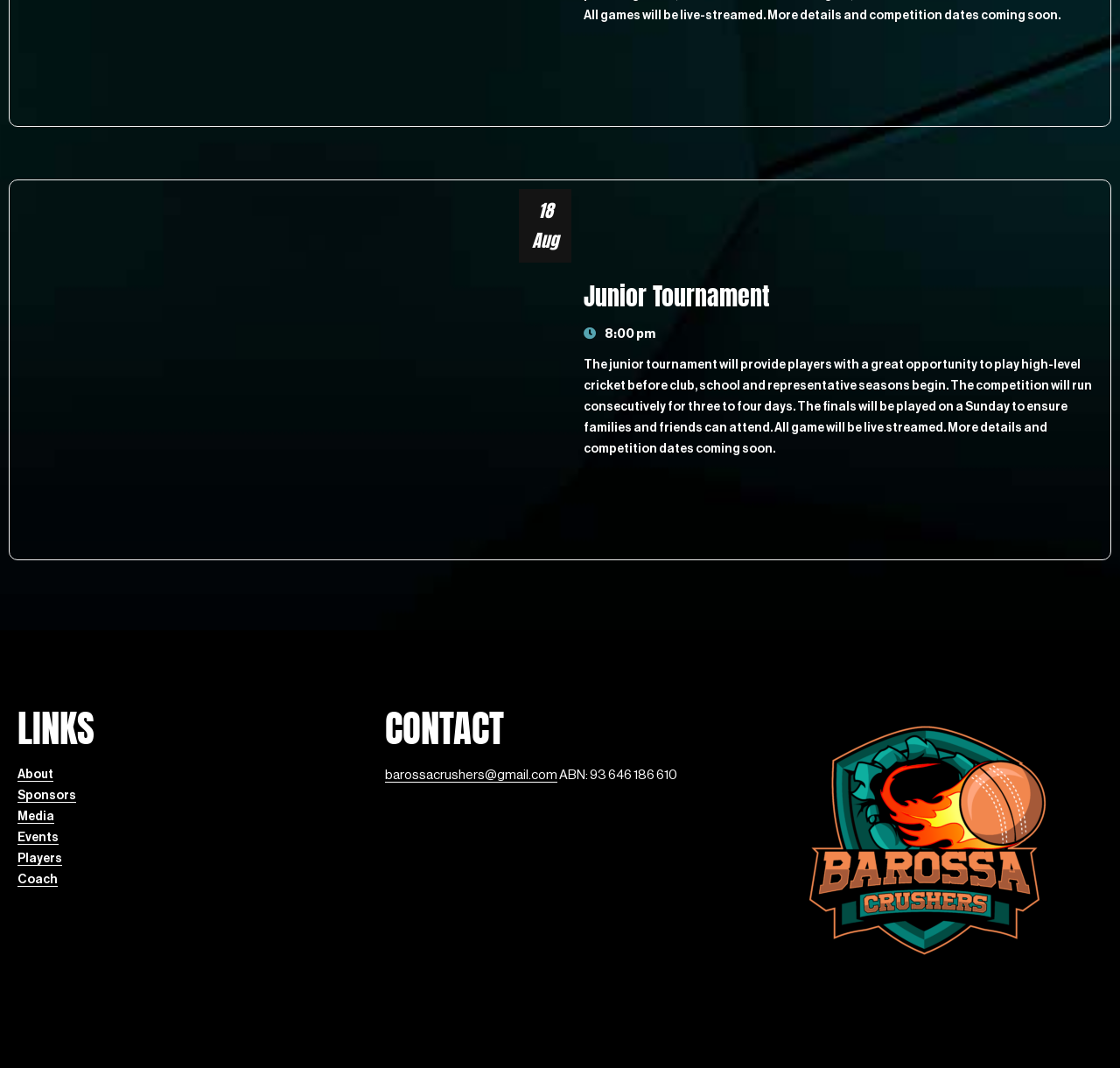Locate the bounding box coordinates of the item that should be clicked to fulfill the instruction: "view Media page".

[0.016, 0.755, 0.328, 0.774]